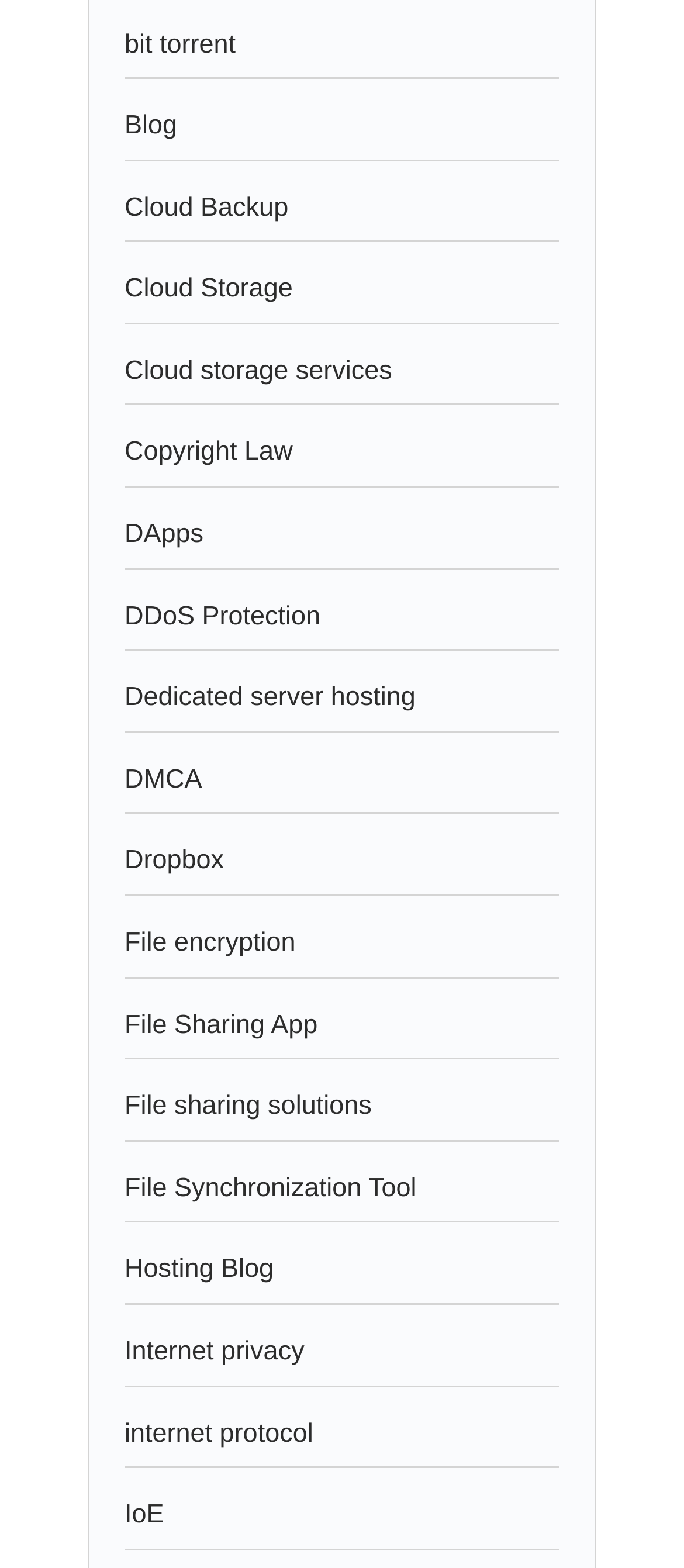Extract the bounding box of the UI element described as: "Blog".

[0.182, 0.071, 0.259, 0.09]